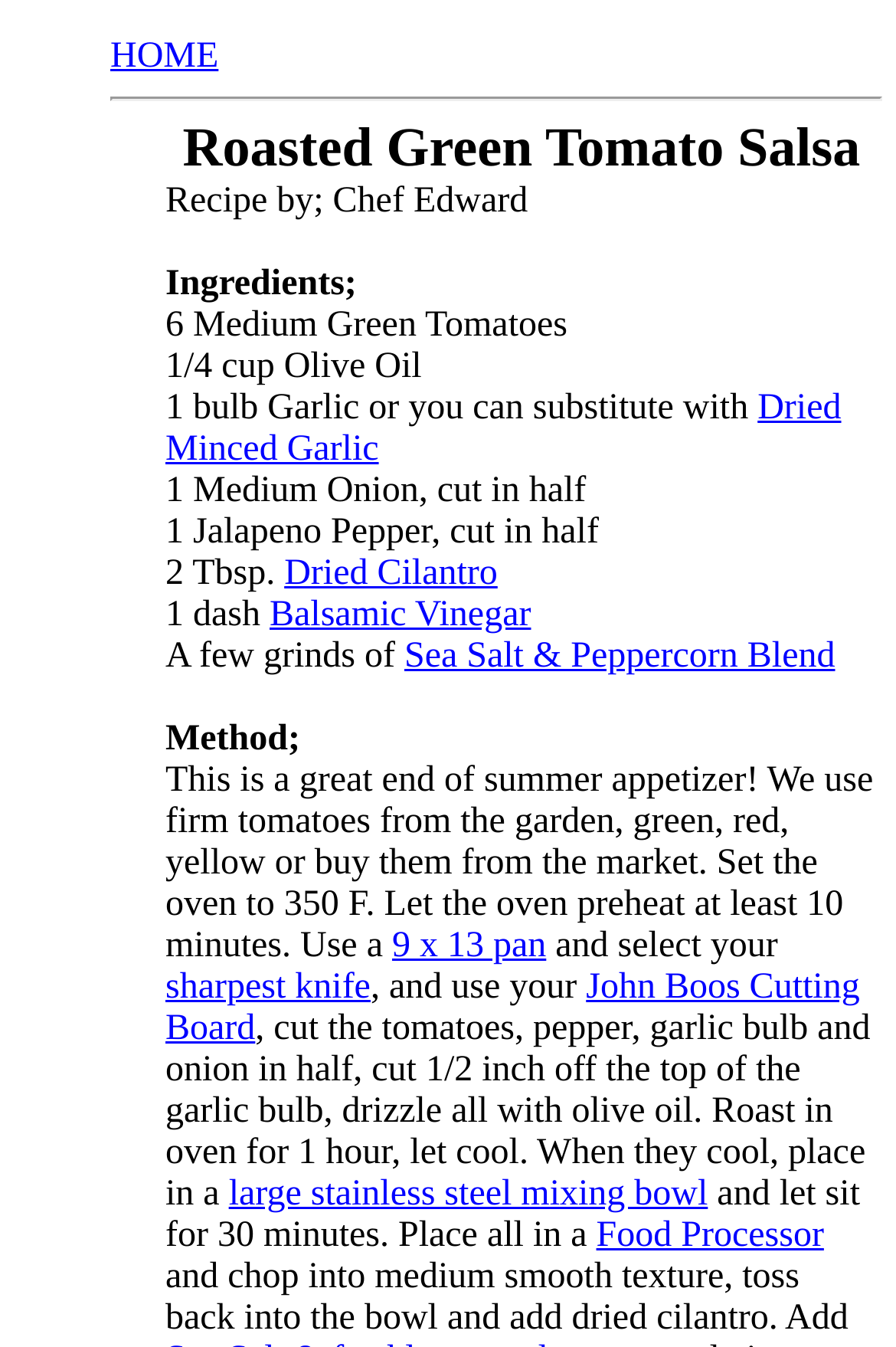Give a concise answer using only one word or phrase for this question:
What is the temperature for roasting?

350 F